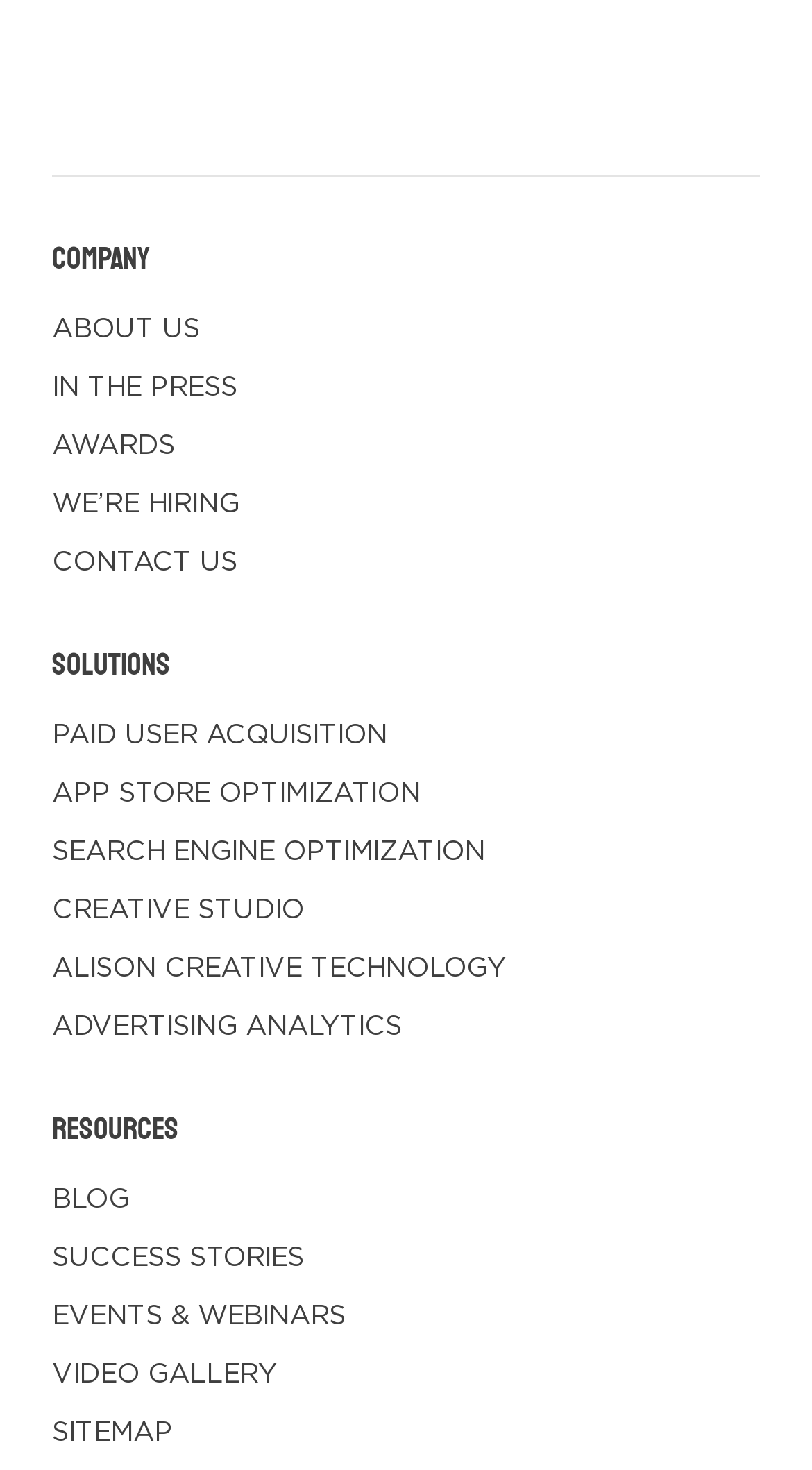Please find the bounding box coordinates of the clickable region needed to complete the following instruction: "Contact the supplier". The bounding box coordinates must consist of four float numbers between 0 and 1, i.e., [left, top, right, bottom].

None